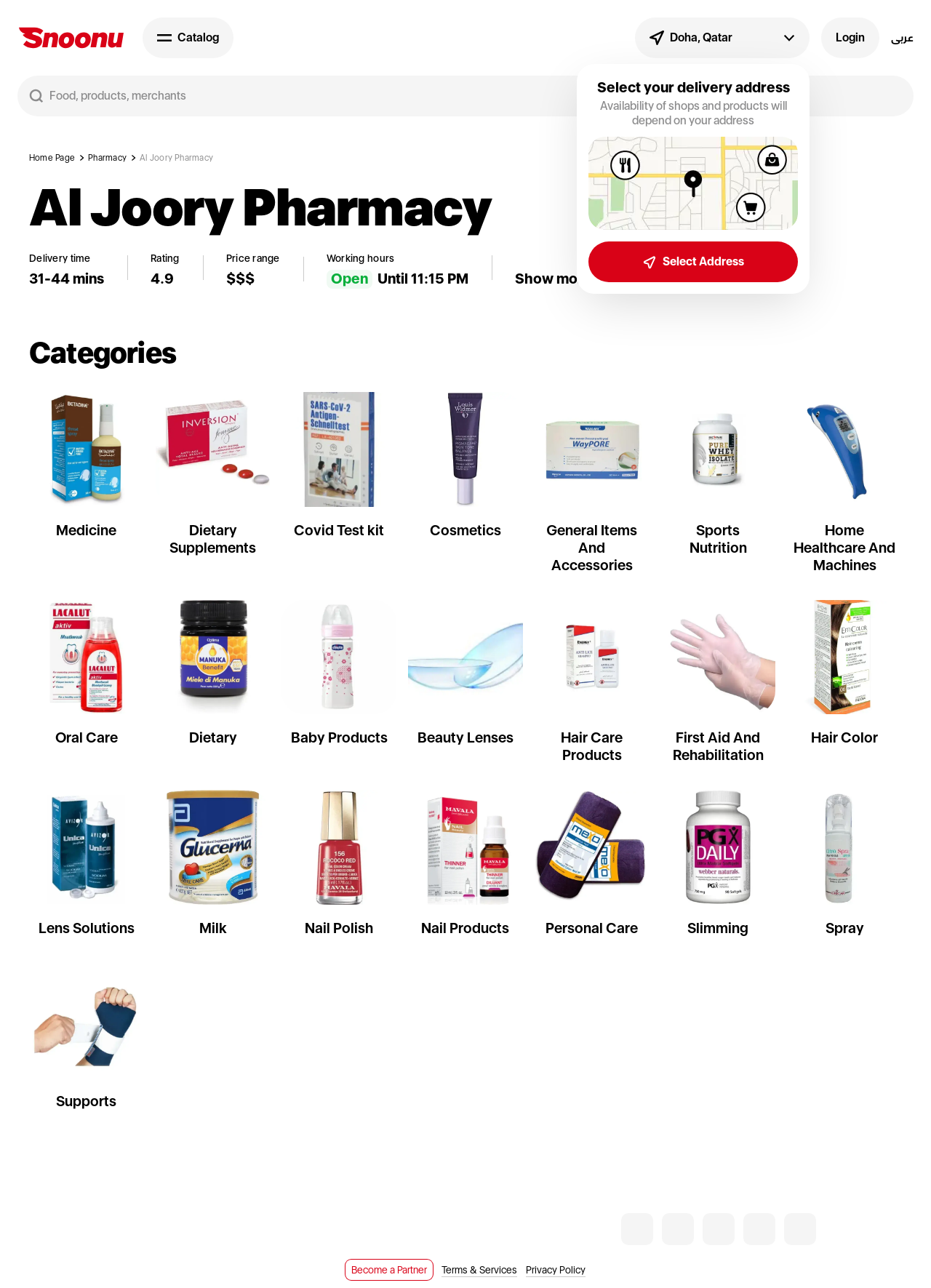Identify the bounding box coordinates for the element that needs to be clicked to fulfill this instruction: "Select your delivery address". Provide the coordinates in the format of four float numbers between 0 and 1: [left, top, right, bottom].

[0.641, 0.061, 0.848, 0.075]